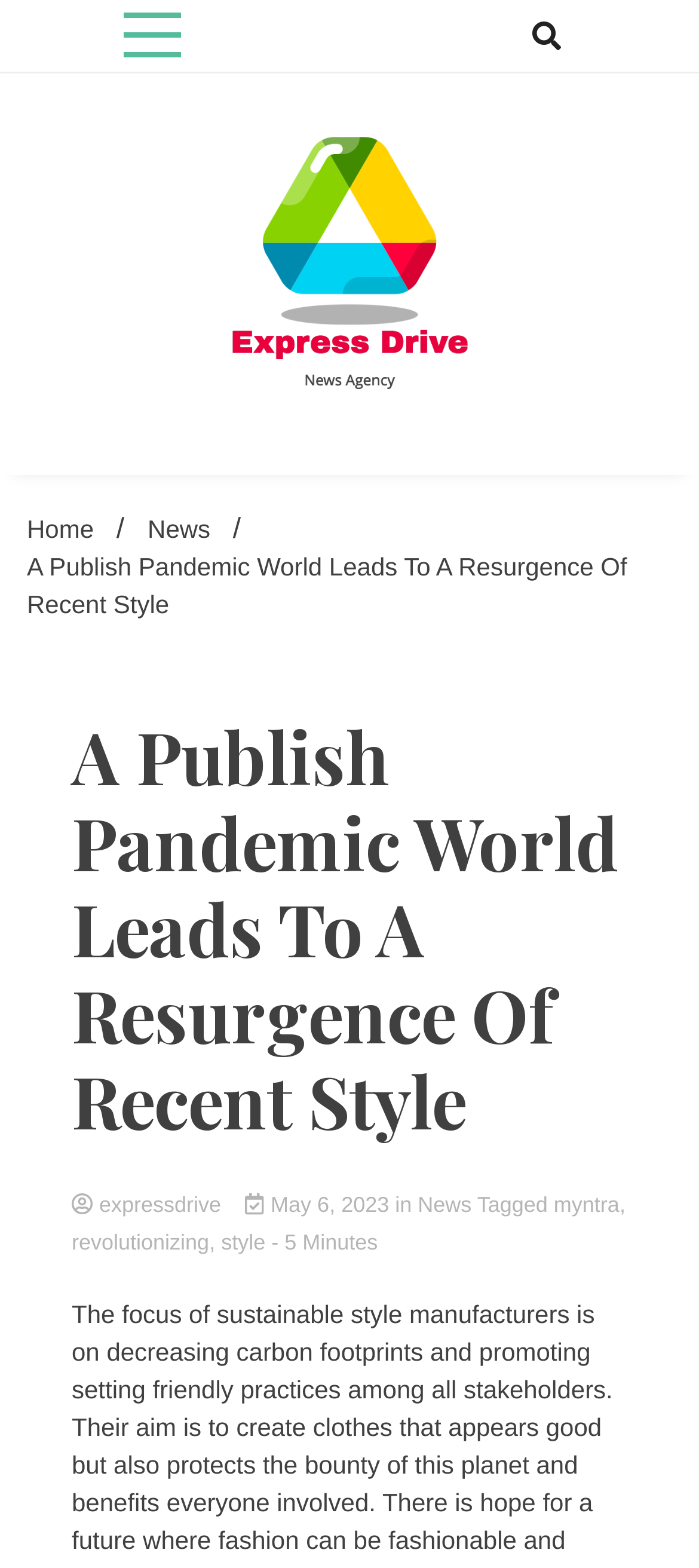How long does it take to read the current article?
Using the image as a reference, answer with just one word or a short phrase.

5 Minutes